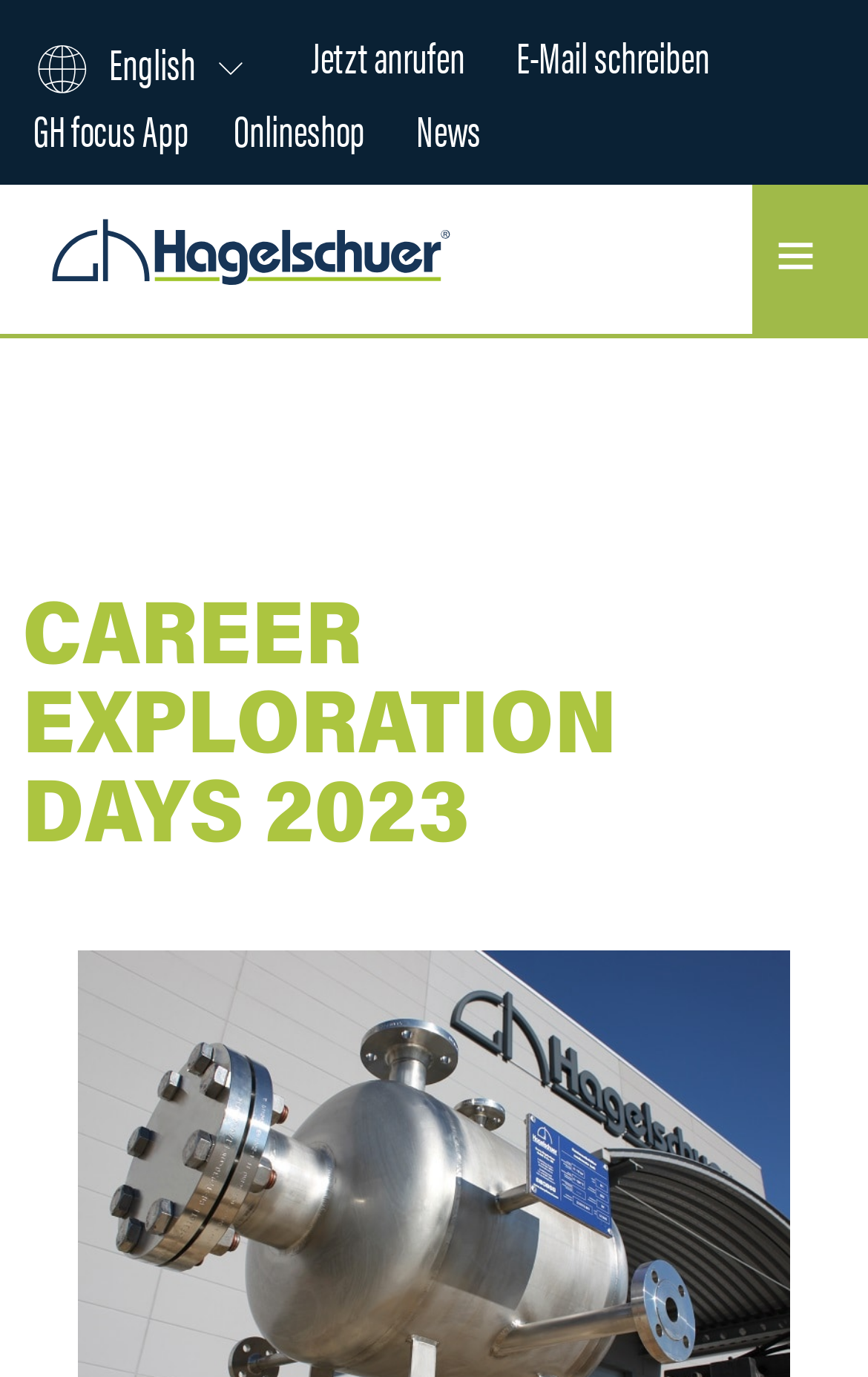Please identify the bounding box coordinates of the area that needs to be clicked to fulfill the following instruction: "Learn about helping kids with mental health."

None